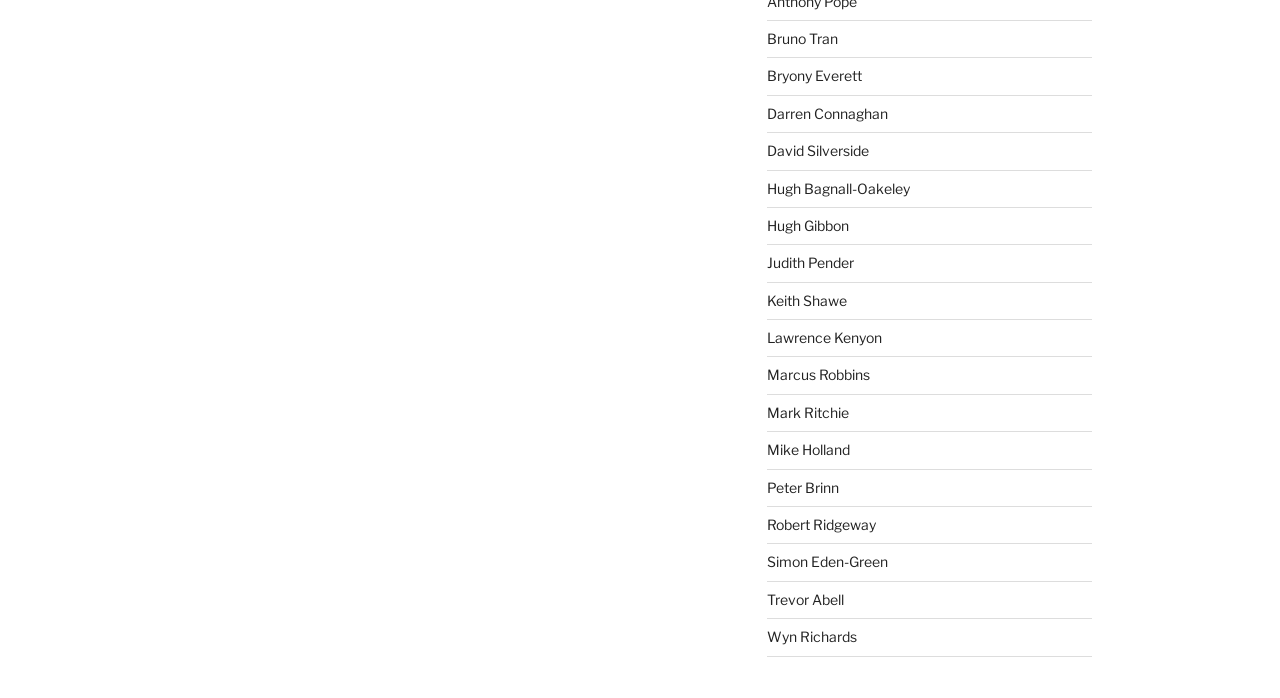Use a single word or phrase to answer the question:
How many links are on the webpage?

21